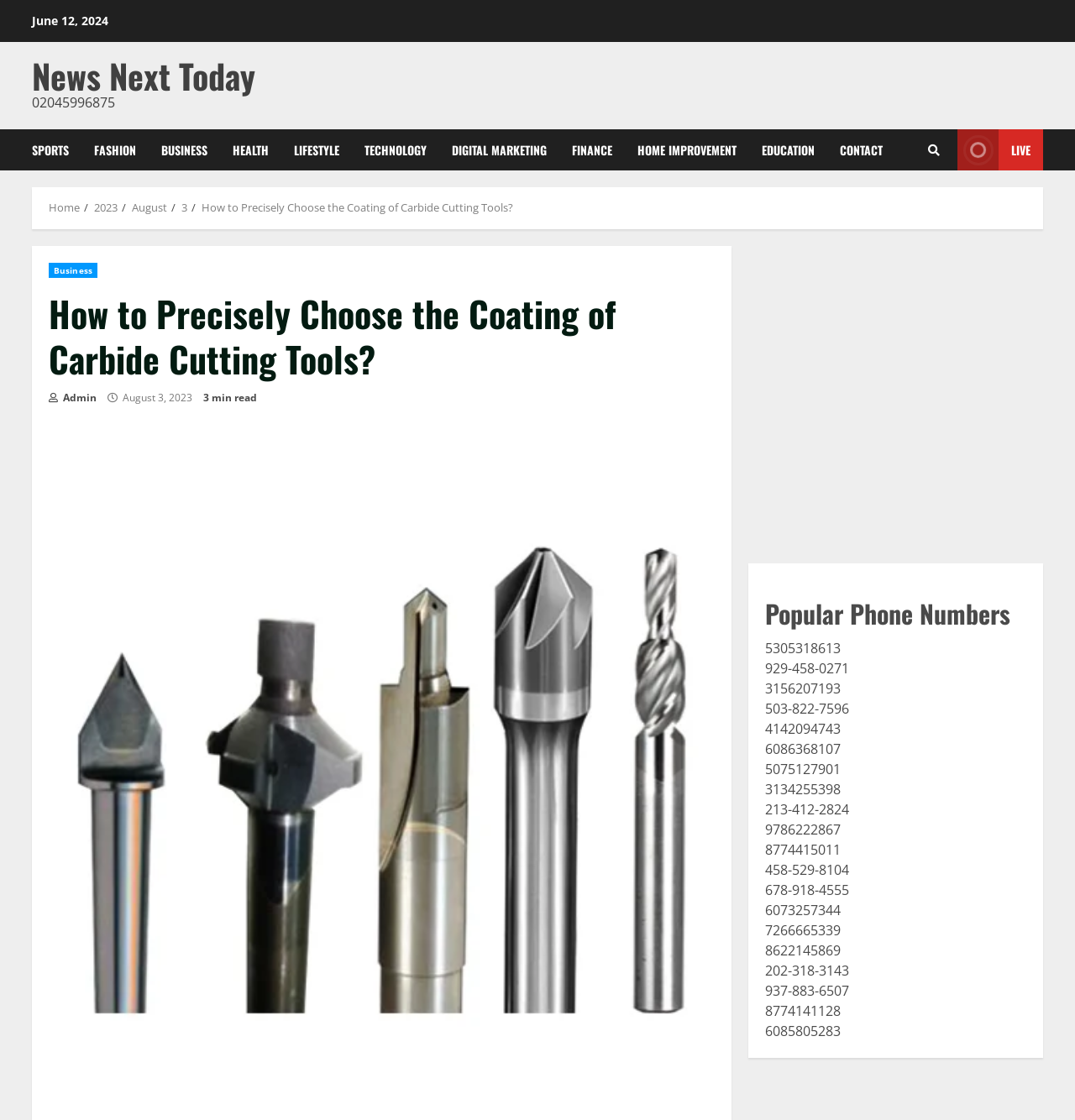Respond to the question below with a single word or phrase:
What is the estimated reading time of the article?

3 min